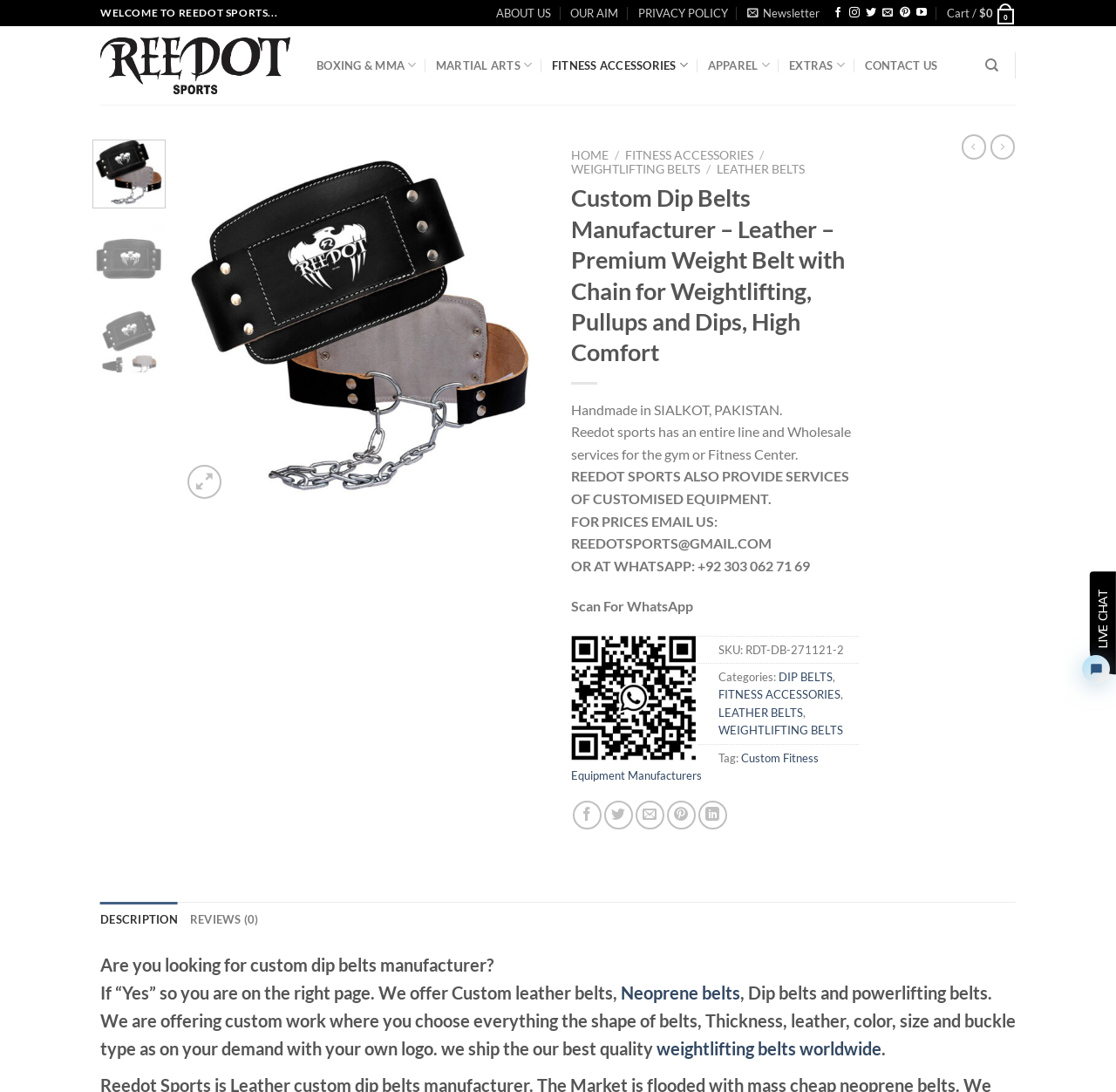What is the contact email of the company?
Look at the image and answer with only one word or phrase.

reedotsports@gmail.com